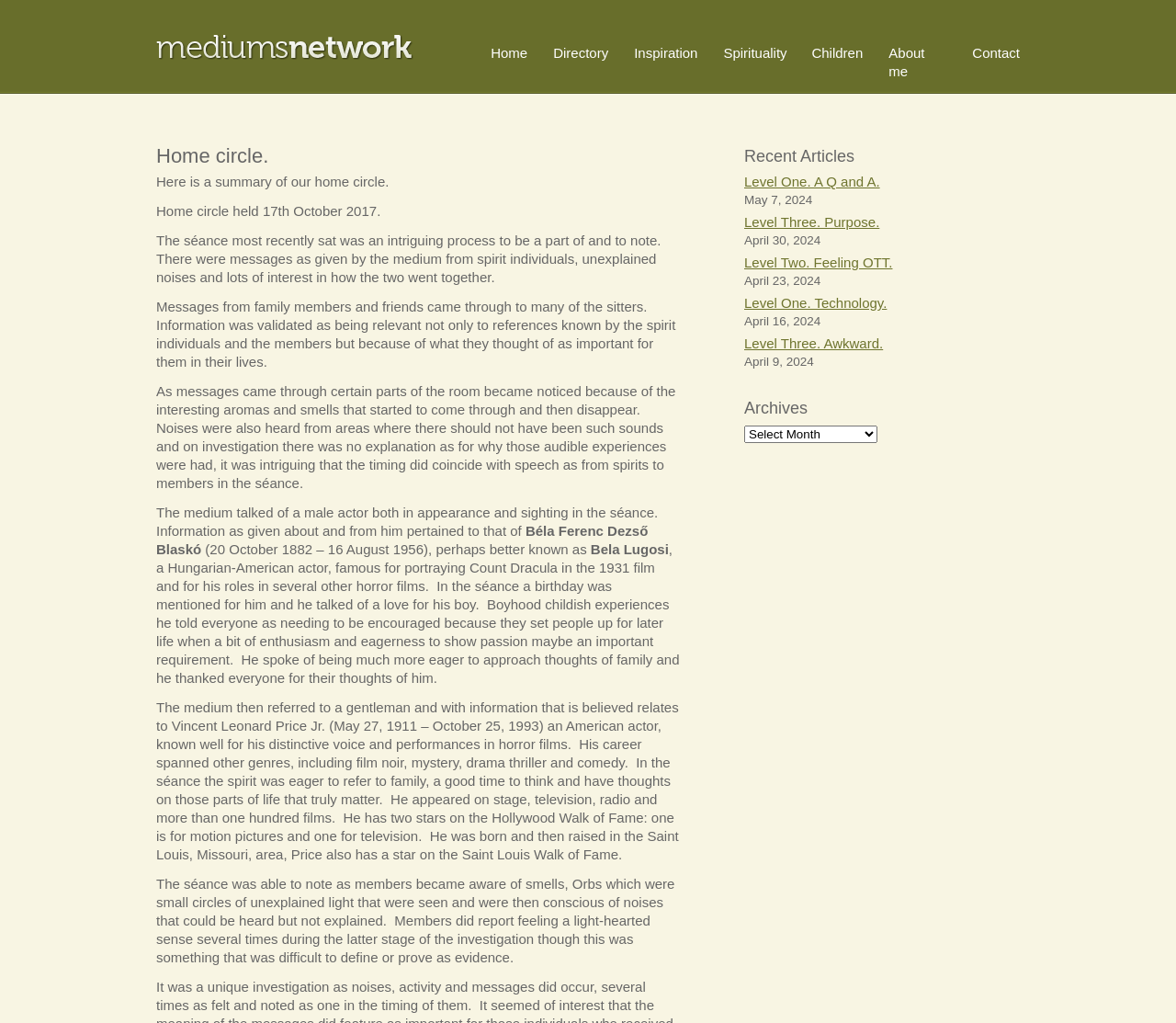What is the name of the medium's network?
Using the screenshot, give a one-word or short phrase answer.

Mediums Network